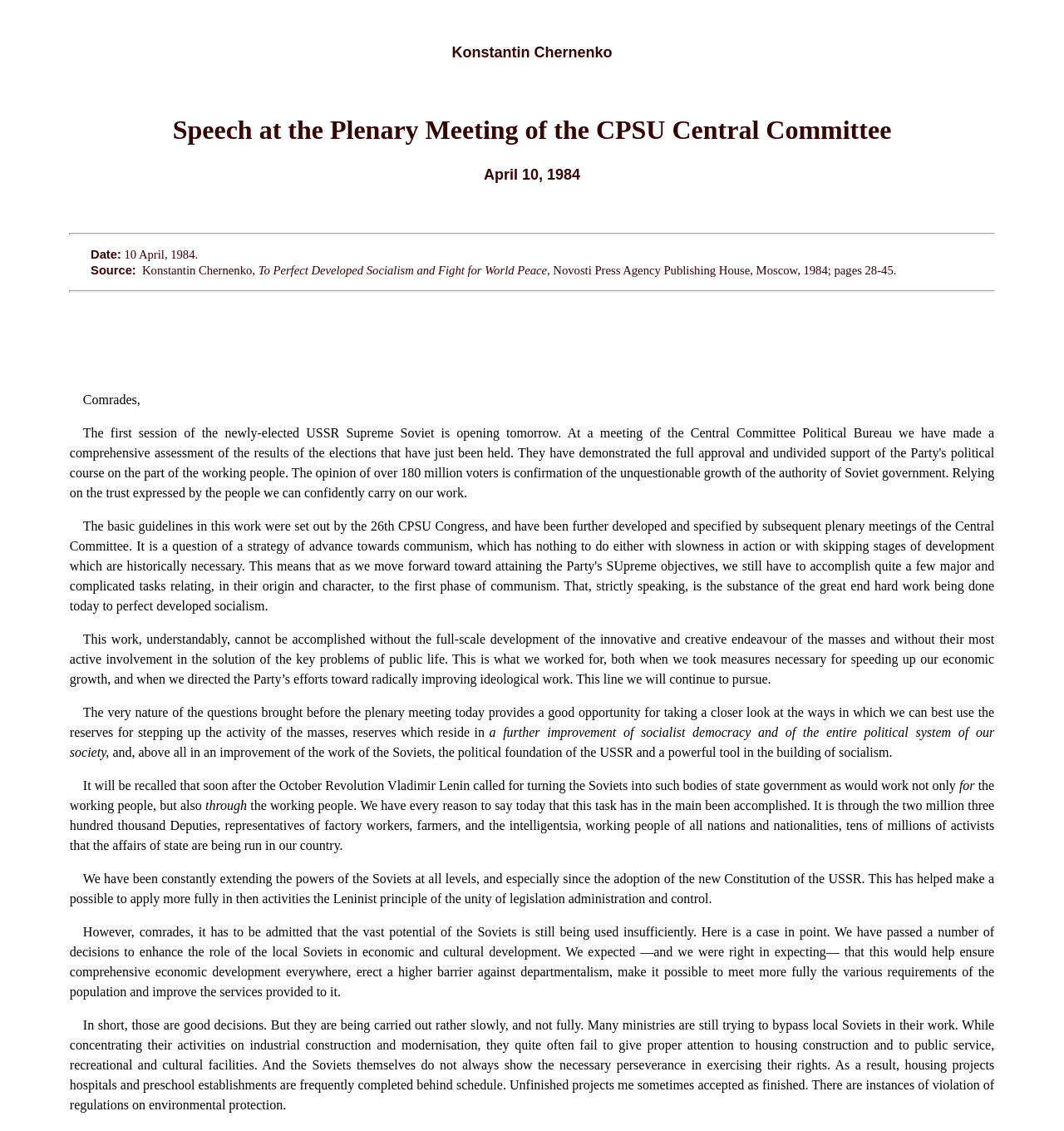What is the main topic of the speech?
Based on the visual information, provide a detailed and comprehensive answer.

The main topic of the speech is socialism and world peace, as indicated by the title 'To Perfect Developed Socialism and Fight for World Peace' and the content of the speech, which discusses the development of socialism and the importance of world peace.